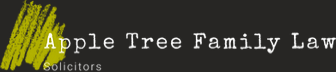Illustrate the scene in the image with a detailed description.

The image features the logo of "Apple Tree Family Law," a firm specializing in family law. The logo incorporates a distinctive graphic element that resembles brush strokes in vibrant yellow, set against a dark background, which adds a modern touch to the design. The text "Apple Tree Family Law" is prominently displayed in a bold, stylized font, conveying a sense of professionalism and authority in the field of legal services. Below the main title, the word "solicitors" is inscribed, further identifying the firm's focus on providing legal assistance in family matters. This logo serves to represent the firm’s commitment to offering expert advice and support in divorce and family law cases.